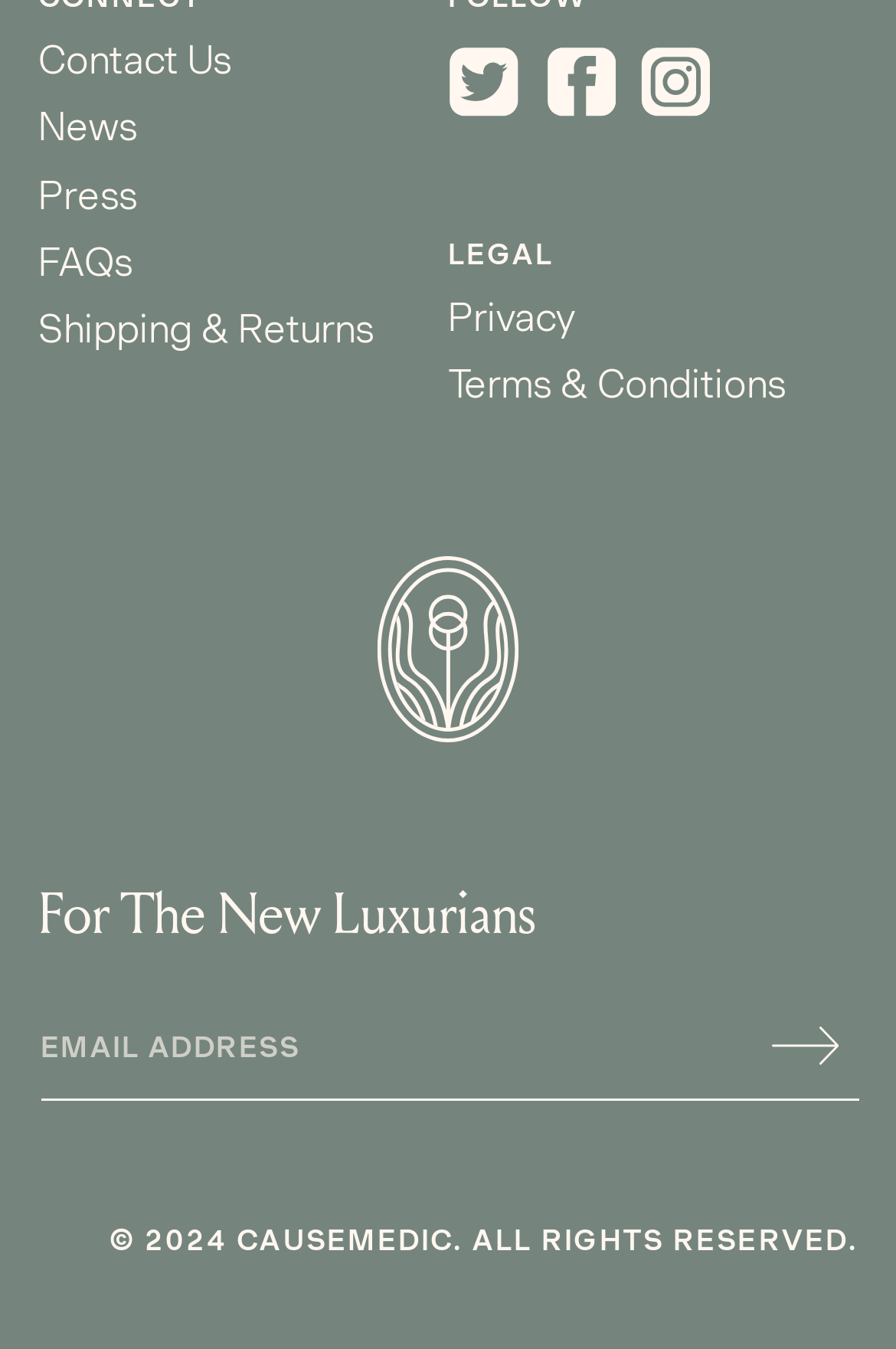Give a one-word or short-phrase answer to the following question: 
What is the year of the copyright?

2024